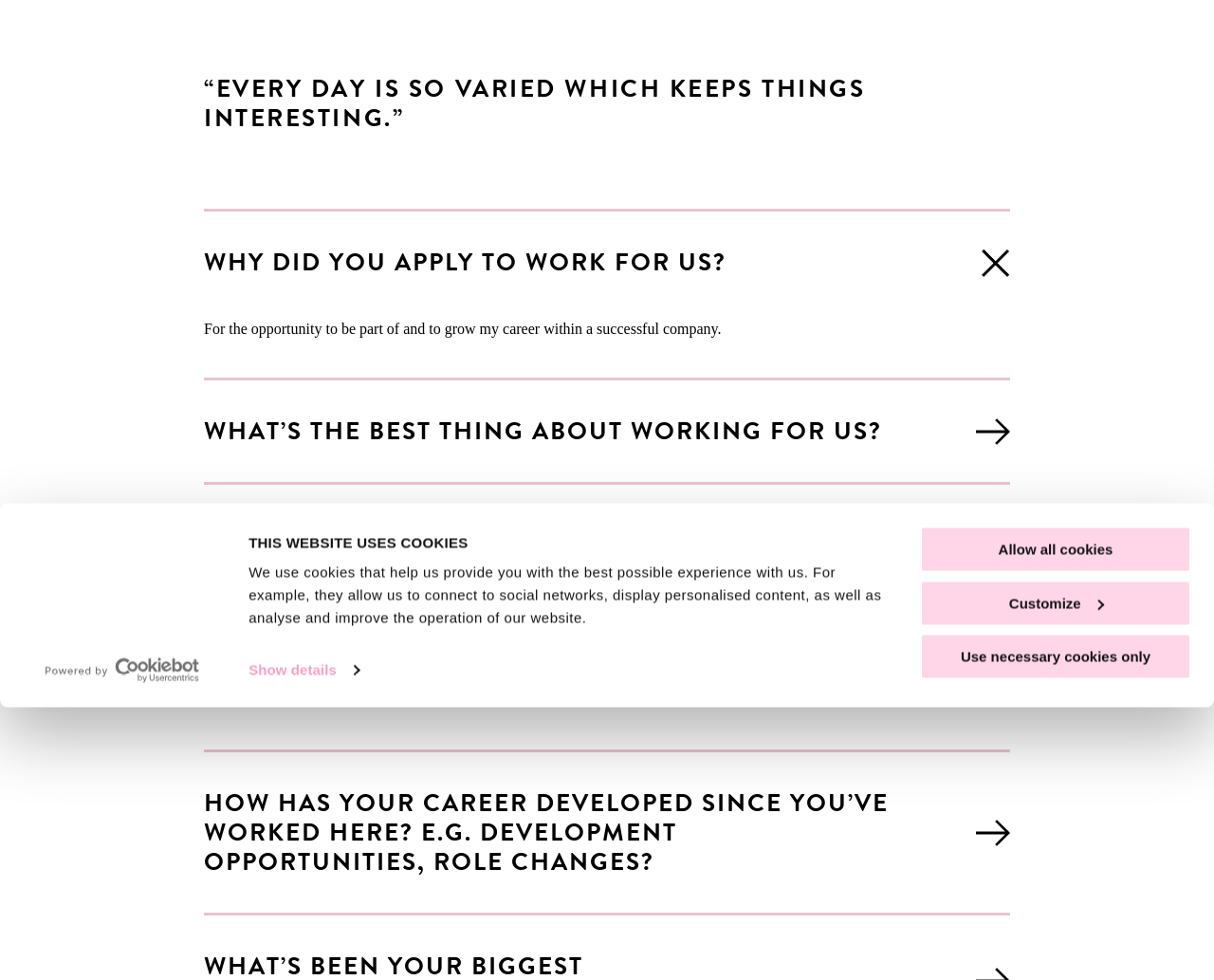Predict the bounding box coordinates for the UI element described as: "Location". The coordinates should be four float numbers between 0 and 1, presented as [left, top, right, bottom].

[0.407, 0.556, 0.48, 0.61]